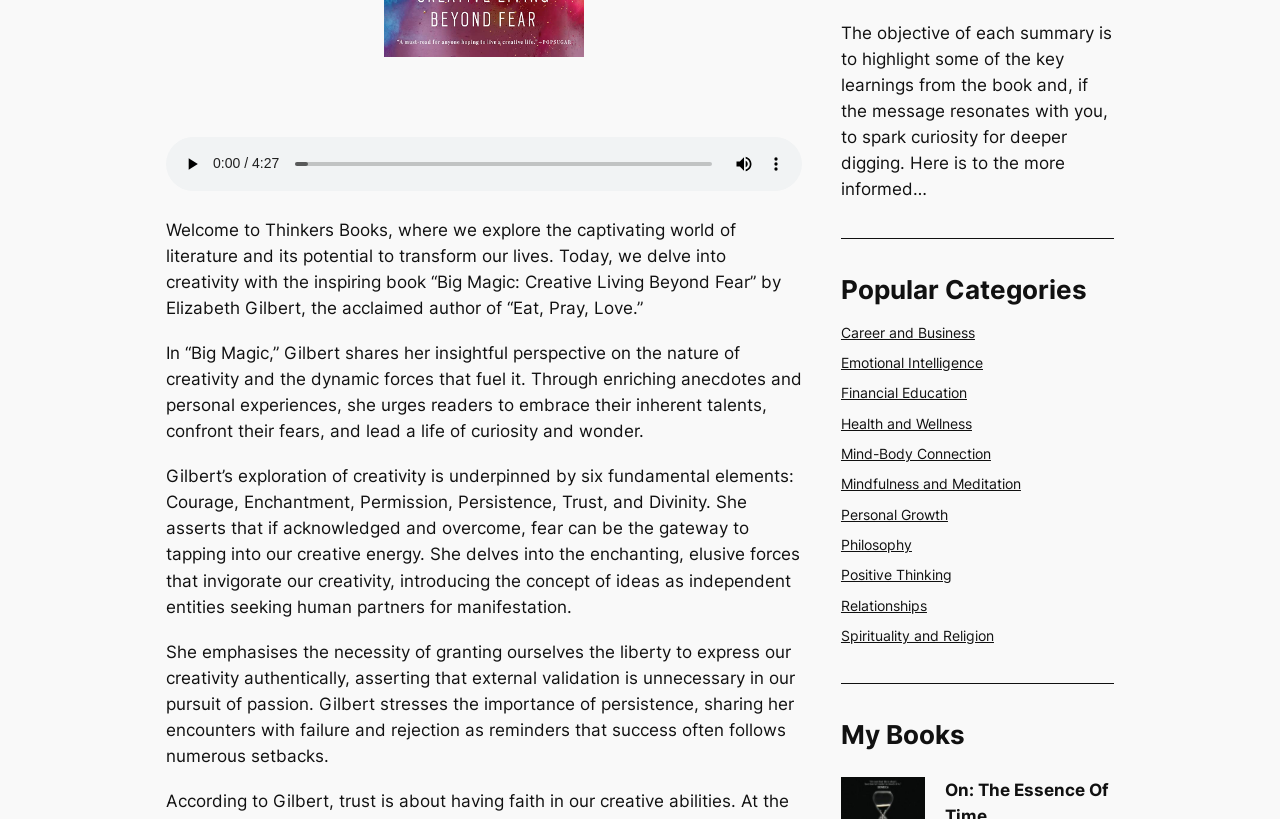Identify the bounding box for the UI element that is described as follows: "Relationships".

[0.657, 0.729, 0.724, 0.749]